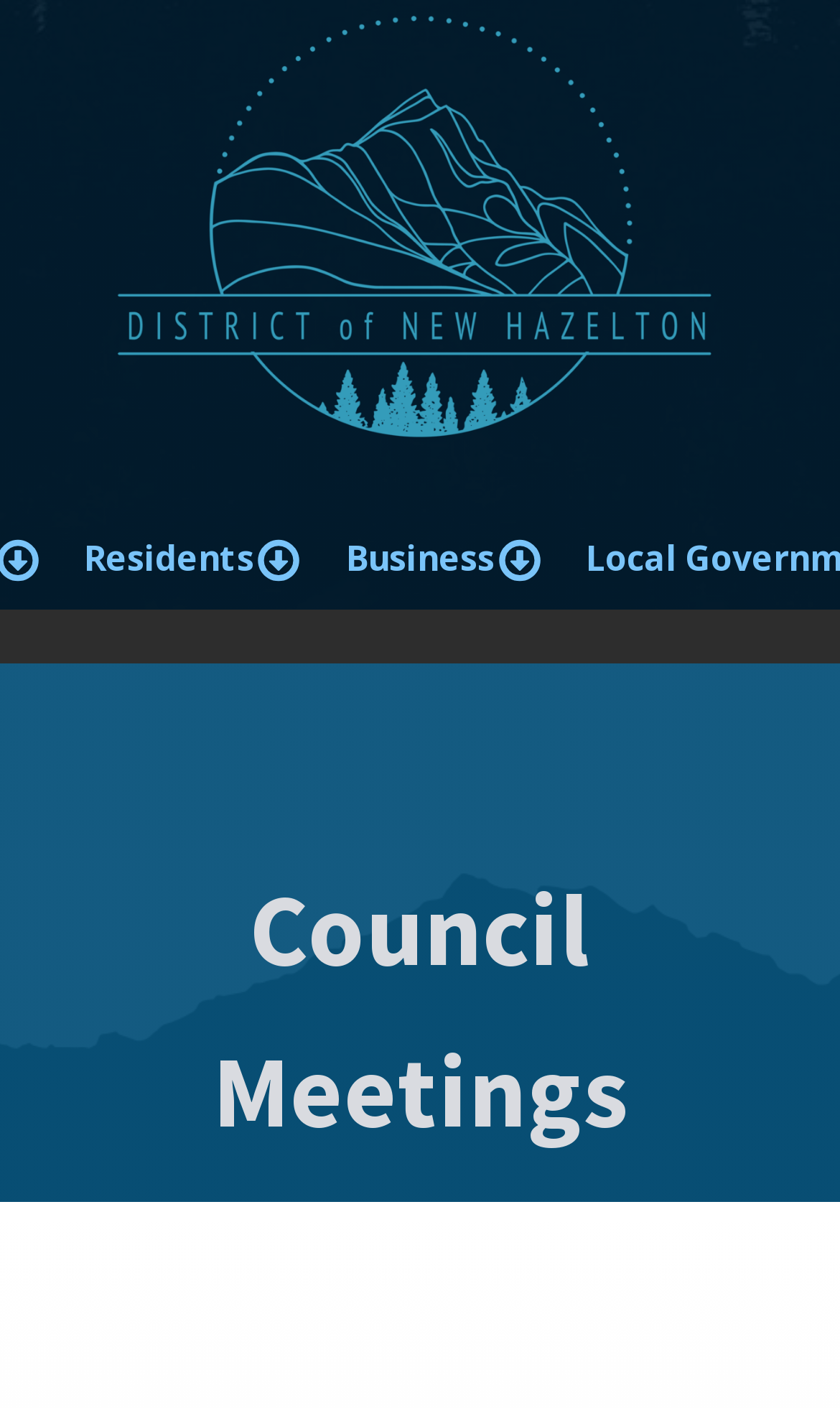Give a one-word or one-phrase response to the question: 
How many menu items are there?

2